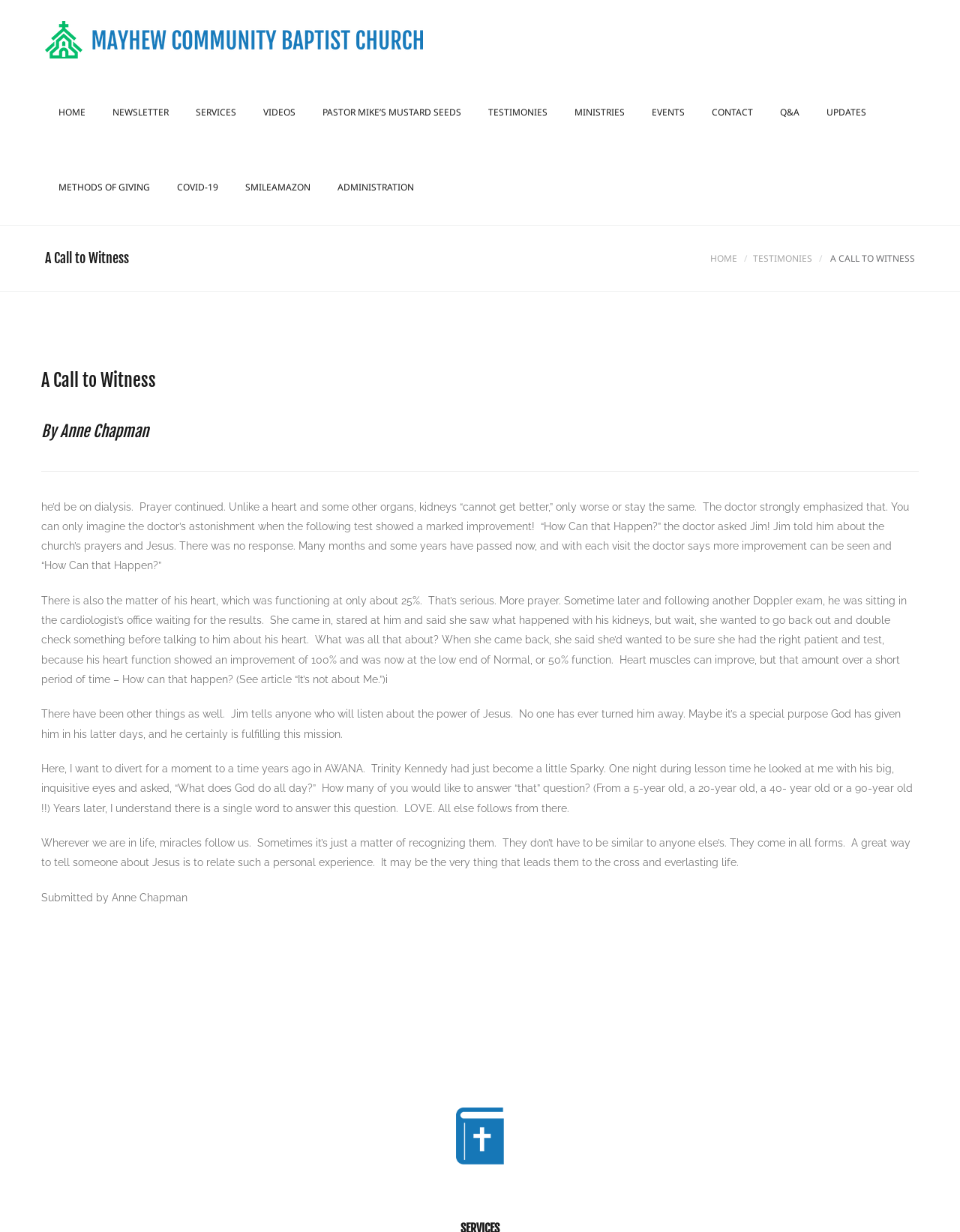Who wrote the article 'A Call to Witness'?
Provide a detailed answer to the question, using the image to inform your response.

I found the answer by reading the article 'A Call to Witness' and looking for the author's name. At the end of the article, I found the text 'Submitted by Anne Chapman', which indicates that Anne Chapman is the author of the article.